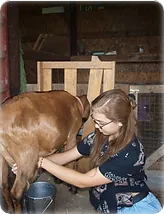What is the setting of the camp?
Please provide a comprehensive answer to the question based on the webpage screenshot.

The caption describes the setting of the camp as rustic, which is complete with wooden structures and farm equipment in the background, enhancing the immersive agricultural experience that the camp offers.